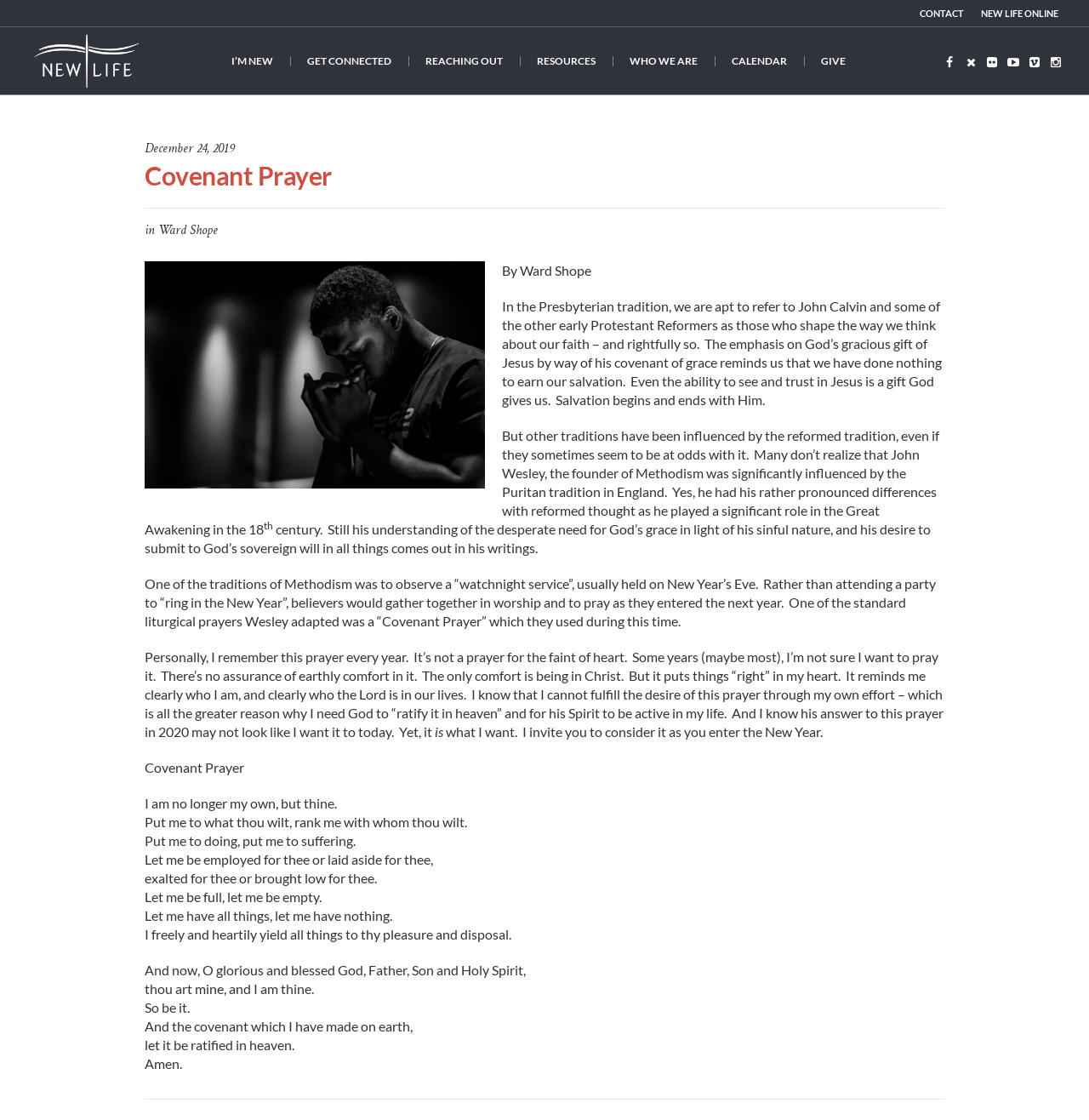Create an in-depth description of the webpage, covering main sections.

This webpage is about Covenant Prayer from New Life Presbyterian Church. At the top, there are several links, including "CONTACT", "NEW LIFE ONLINE", and social media icons. Below these links, there is a horizontal menu with links to various sections of the website, such as "I'M NEW", "GET CONNECTED", "REACHING OUT", "RESOURCES", "WHO WE ARE", "CALENDAR", and "GIVE".

The main content of the webpage is an article about Covenant Prayer, written by Ward Shope. The article begins with a heading "Covenant Prayer" and a brief introduction to the topic. The author discusses how the Presbyterian tradition has been influenced by John Calvin and other early Protestant Reformers, and how other traditions, such as Methodism, have also been shaped by reformed thought.

The article then focuses on the Covenant Prayer, which was used by Methodists during their "watchnight service" on New Year's Eve. The author shares their personal experience with this prayer and how it has impacted their life. The prayer itself is presented in several paragraphs, with each paragraph containing a few lines of the prayer.

The prayer is a heartfelt and humble submission to God's will, asking to be used for His purposes, whether in doing or suffering, and to be employed or laid aside according to His pleasure. The prayer concludes with a declaration of surrender to God, asking that the covenant made on earth be ratified in heaven, and ending with an "Amen".